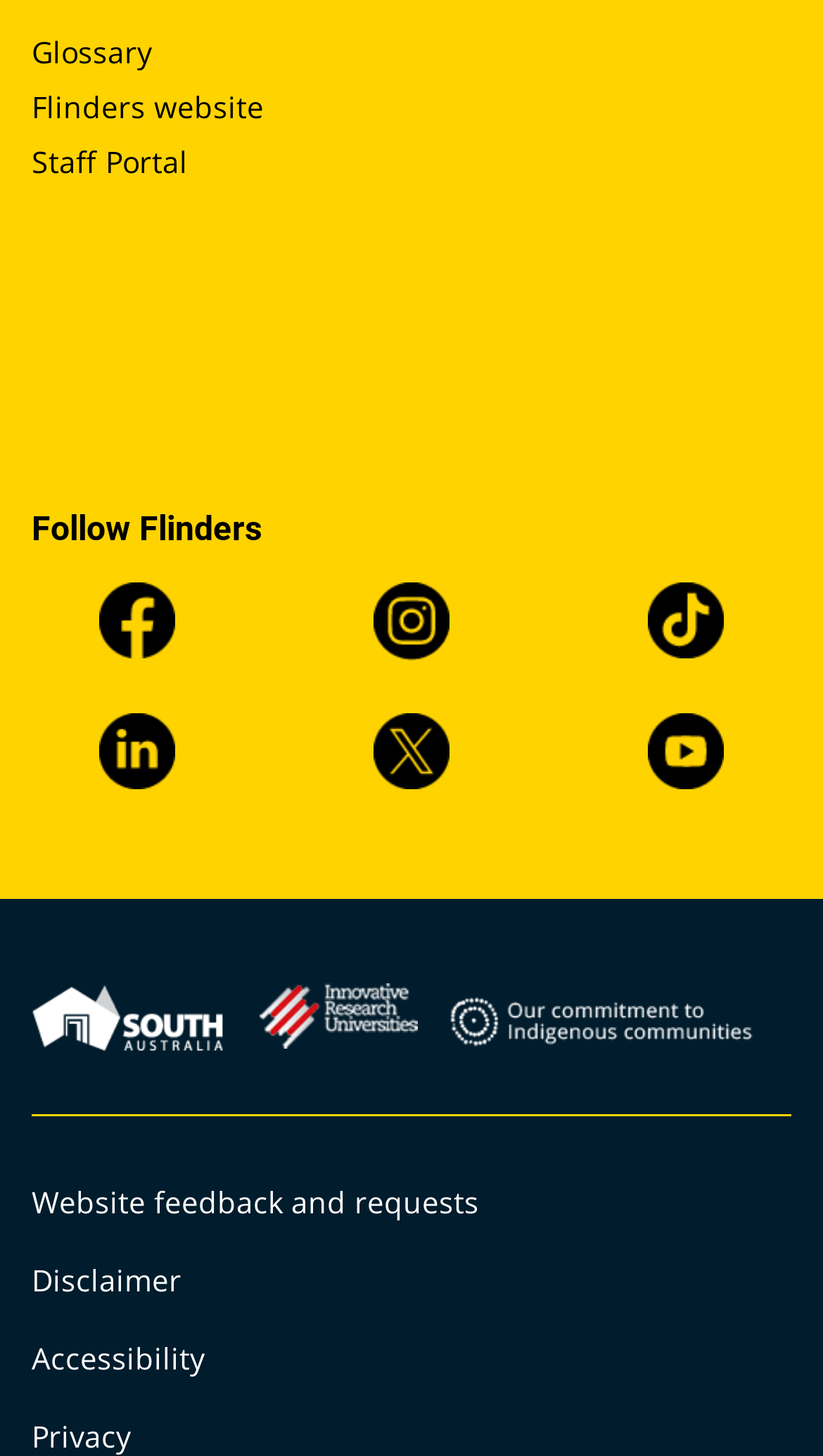Determine the bounding box coordinates of the clickable element to achieve the following action: 'Provide Website feedback and requests'. Provide the coordinates as four float values between 0 and 1, formatted as [left, top, right, bottom].

[0.038, 0.812, 0.582, 0.839]